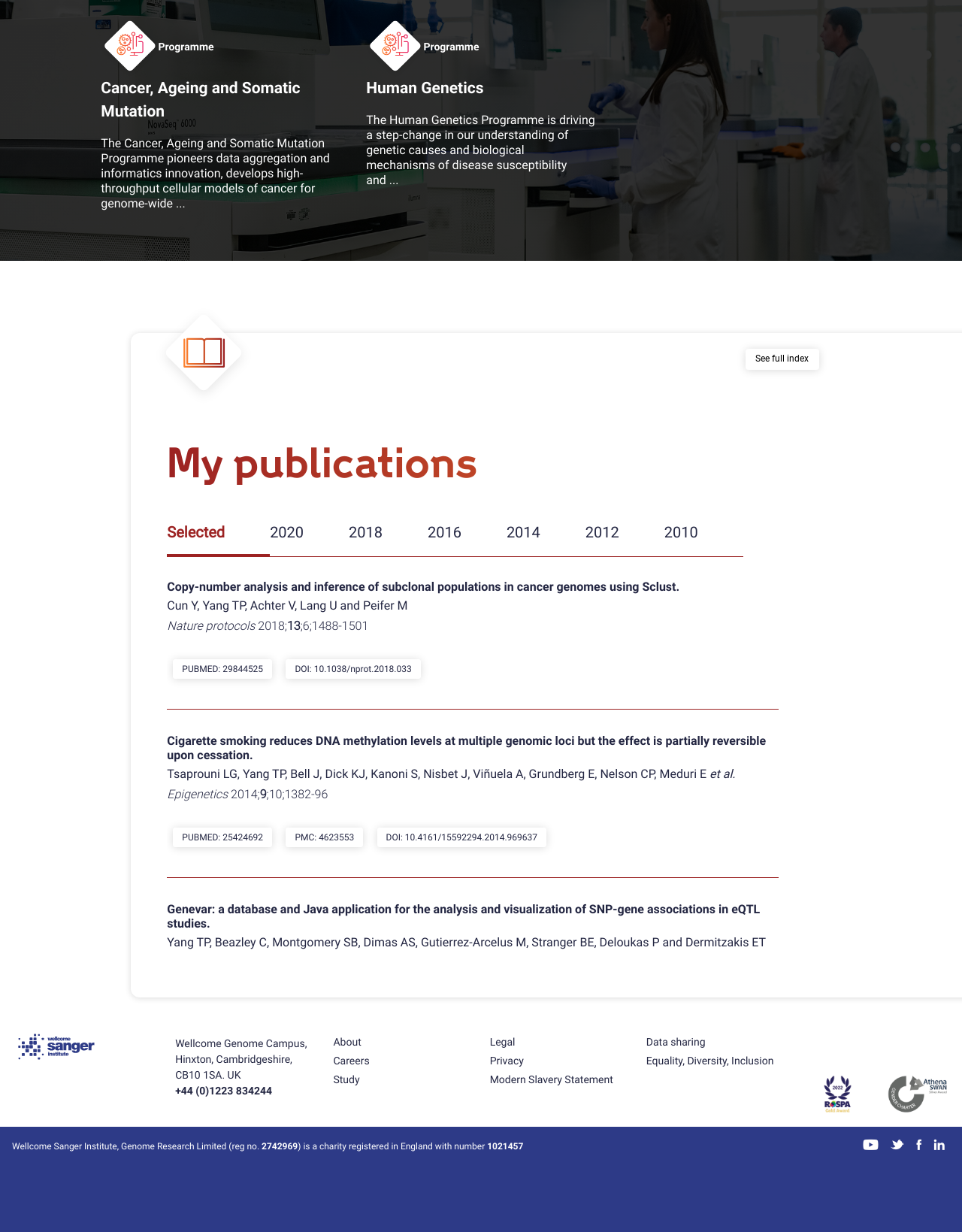Locate the bounding box coordinates of the element I should click to achieve the following instruction: "Read the 'RELATED ARTICLES MORE FROM AUTHOR' section".

None